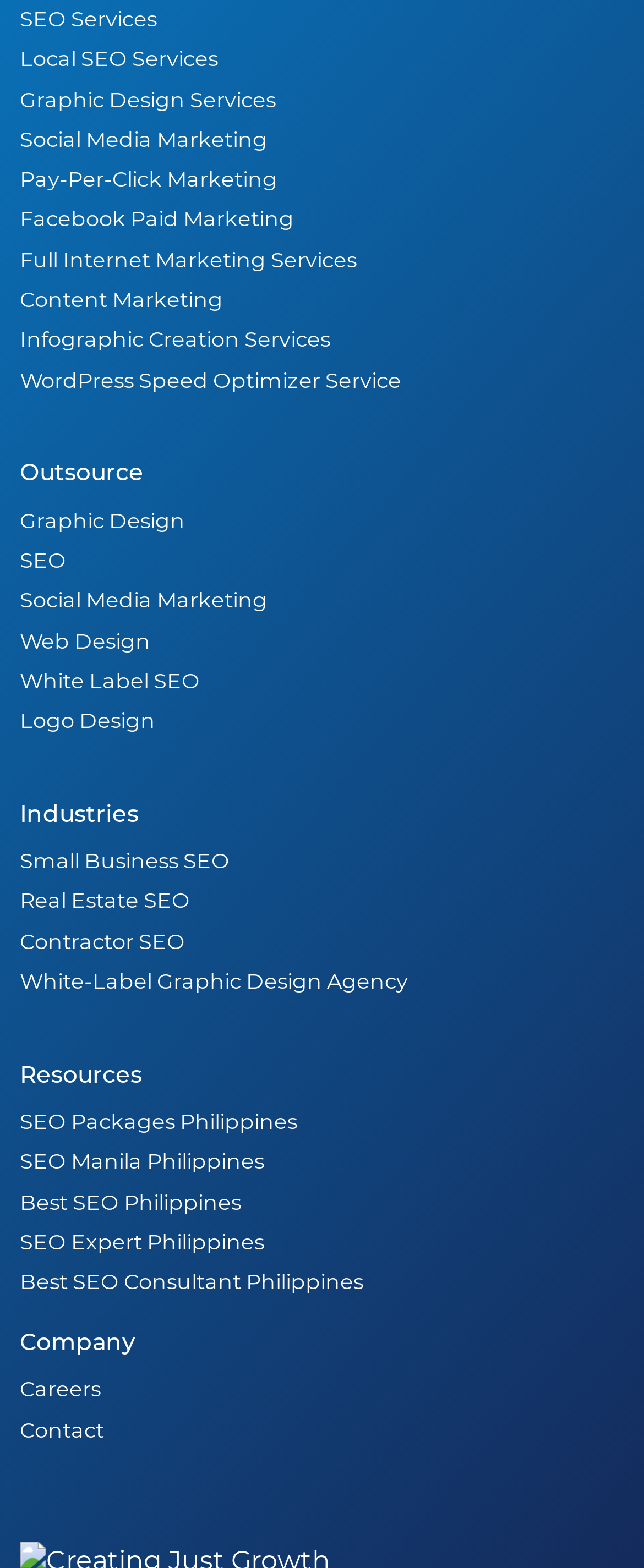Show the bounding box coordinates of the region that should be clicked to follow the instruction: "Explore Small Business SEO."

[0.031, 0.541, 0.356, 0.557]